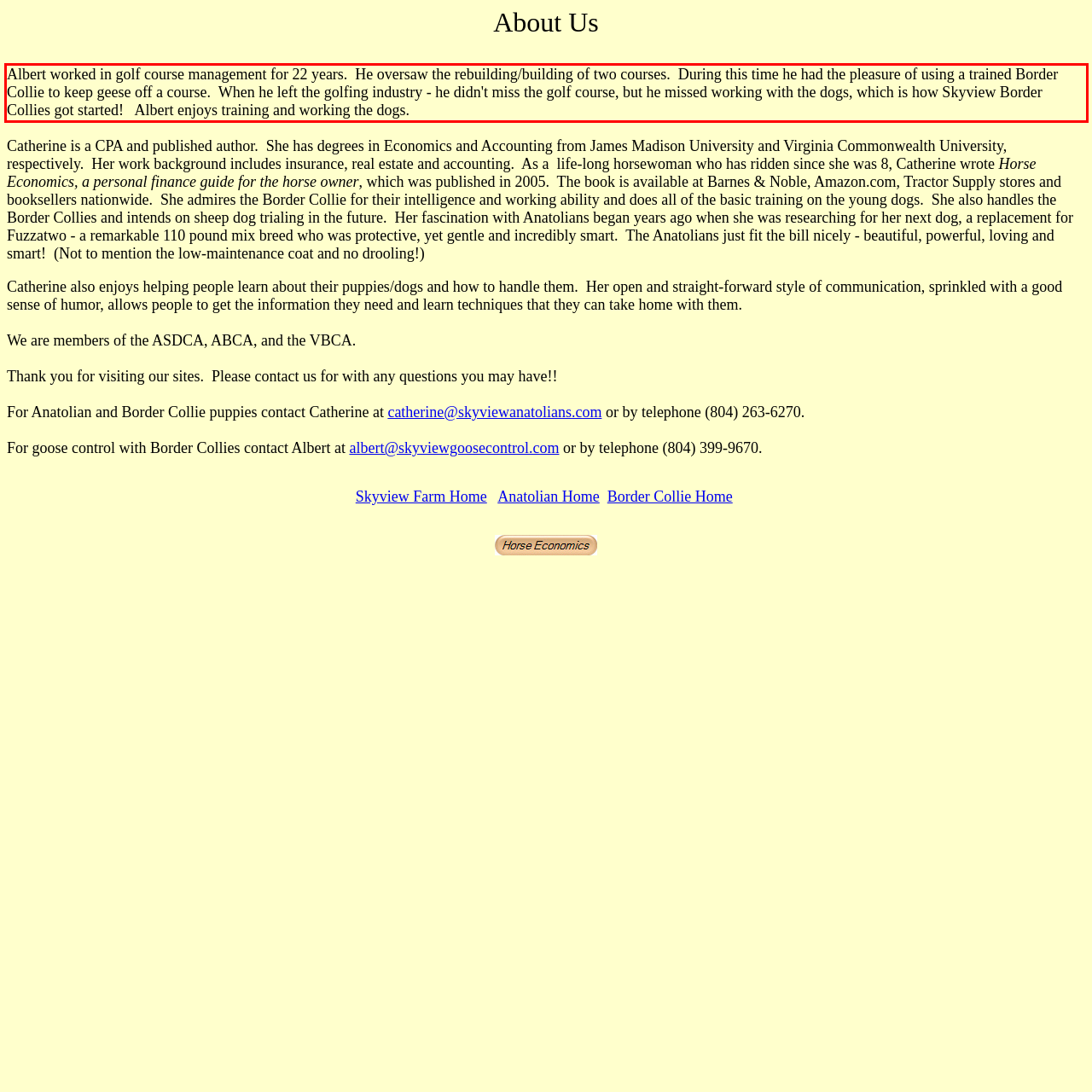You are given a screenshot with a red rectangle. Identify and extract the text within this red bounding box using OCR.

Albert worked in golf course management for 22 years. He oversaw the rebuilding/building of two courses. During this time he had the pleasure of using a trained Border Collie to keep geese off a course. When he left the golfing industry - he didn't miss the golf course, but he missed working with the dogs, which is how Skyview Border Collies got started! Albert enjoys training and working the dogs.